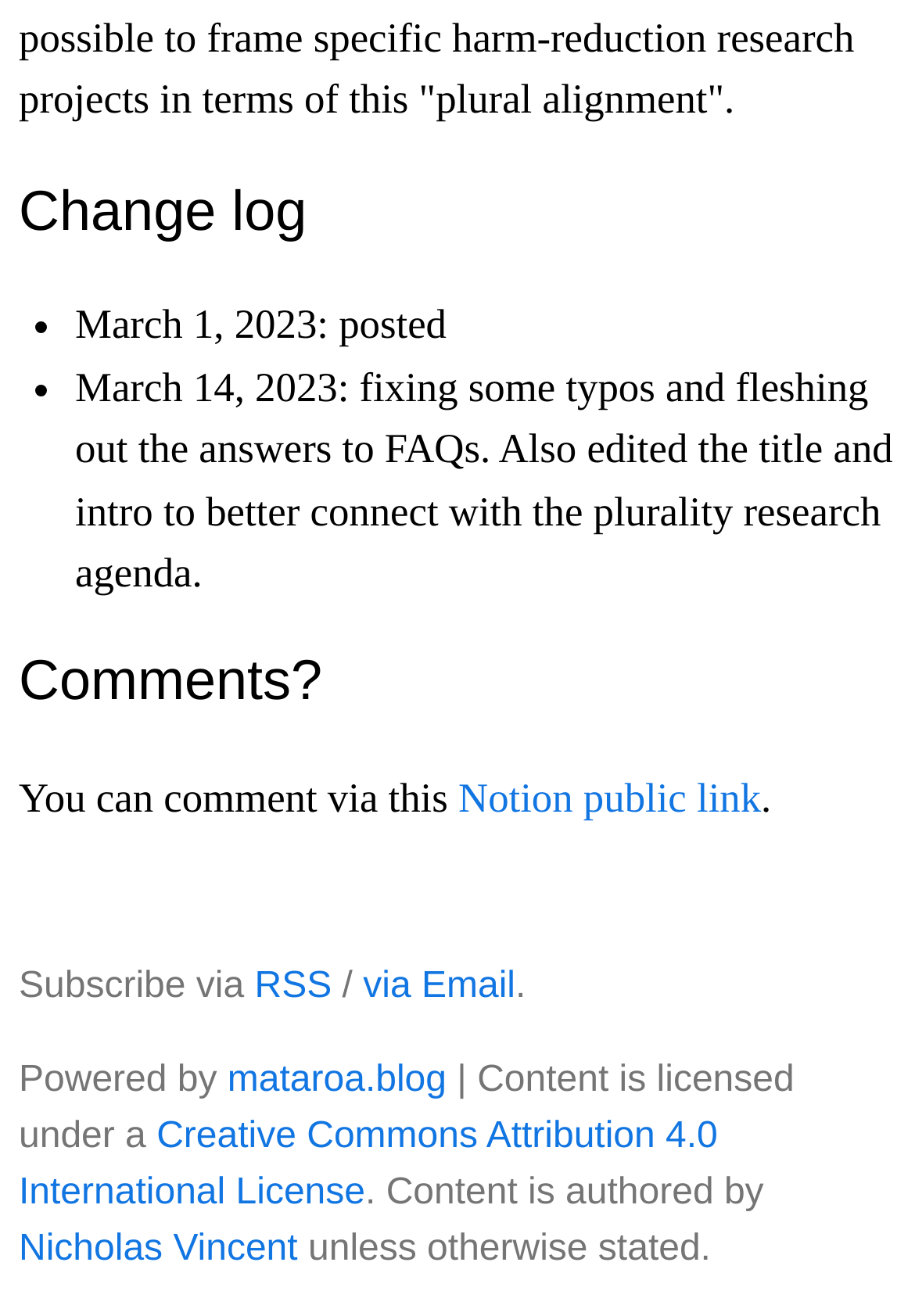Refer to the image and provide a thorough answer to this question:
How can users comment on the webpage?

I found the comment option by looking at the section under the 'Comments?' heading. It says 'You can comment via this Notion public link'.